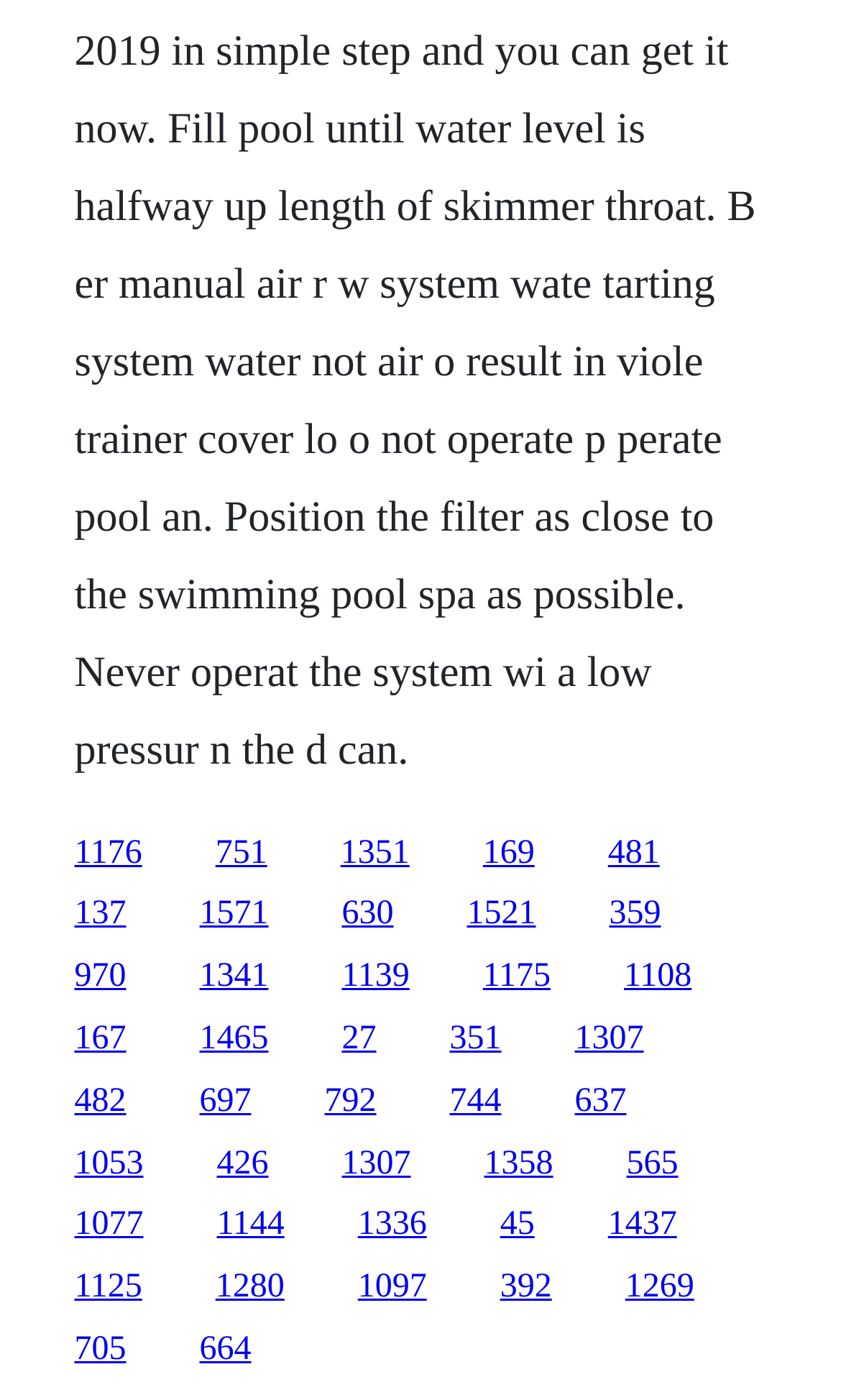Please identify the bounding box coordinates of the area that needs to be clicked to fulfill the following instruction: "follow the seventh link."

[0.237, 0.64, 0.319, 0.666]